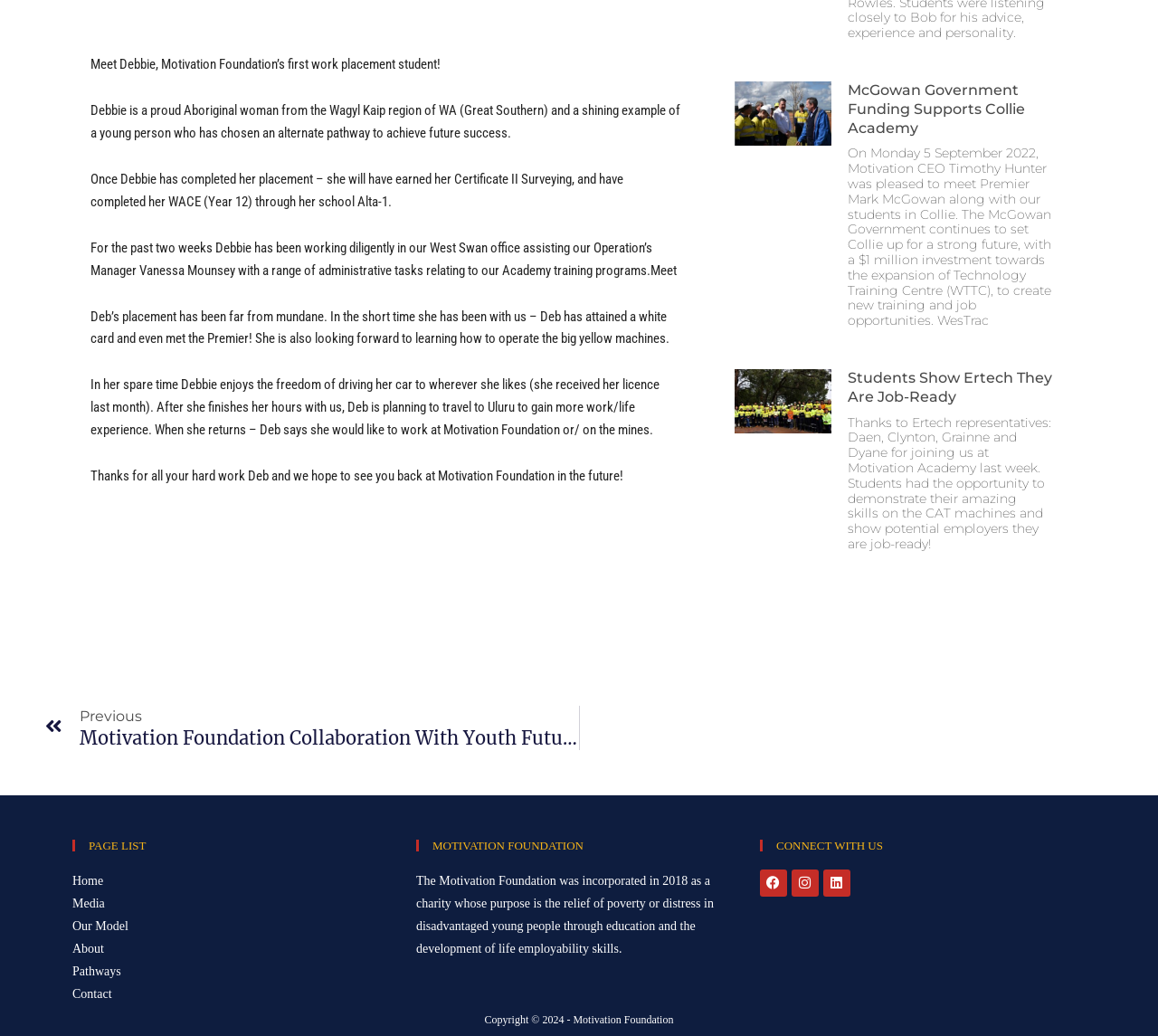Determine the bounding box coordinates for the area that needs to be clicked to fulfill this task: "Click the 'Home' link". The coordinates must be given as four float numbers between 0 and 1, i.e., [left, top, right, bottom].

[0.062, 0.839, 0.344, 0.861]